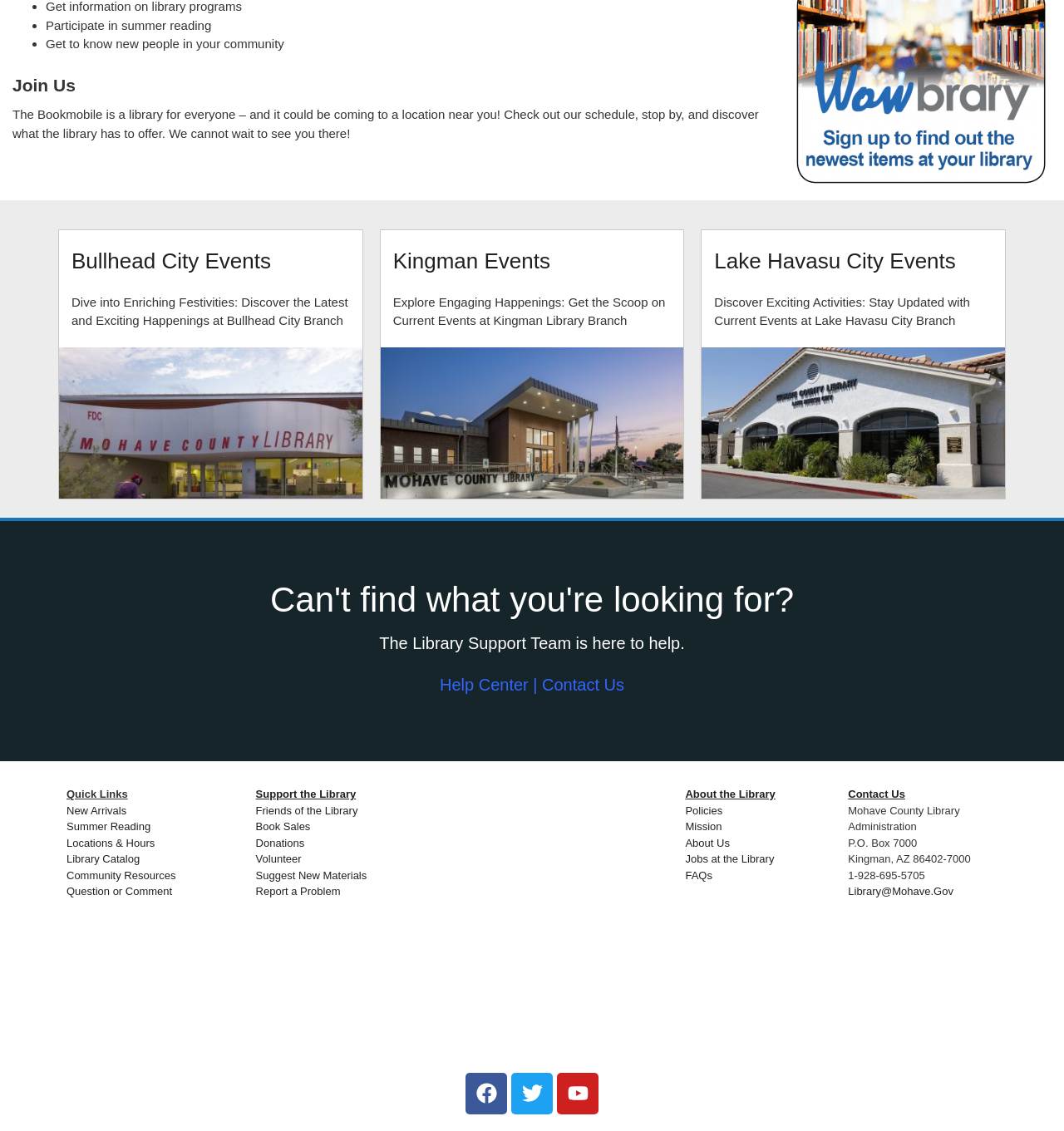Given the element description Kitchens, predict the bounding box coordinates for the UI element in the webpage screenshot. The format should be (top-left x, top-left y, bottom-right x, bottom-right y), and the values should be between 0 and 1.

None